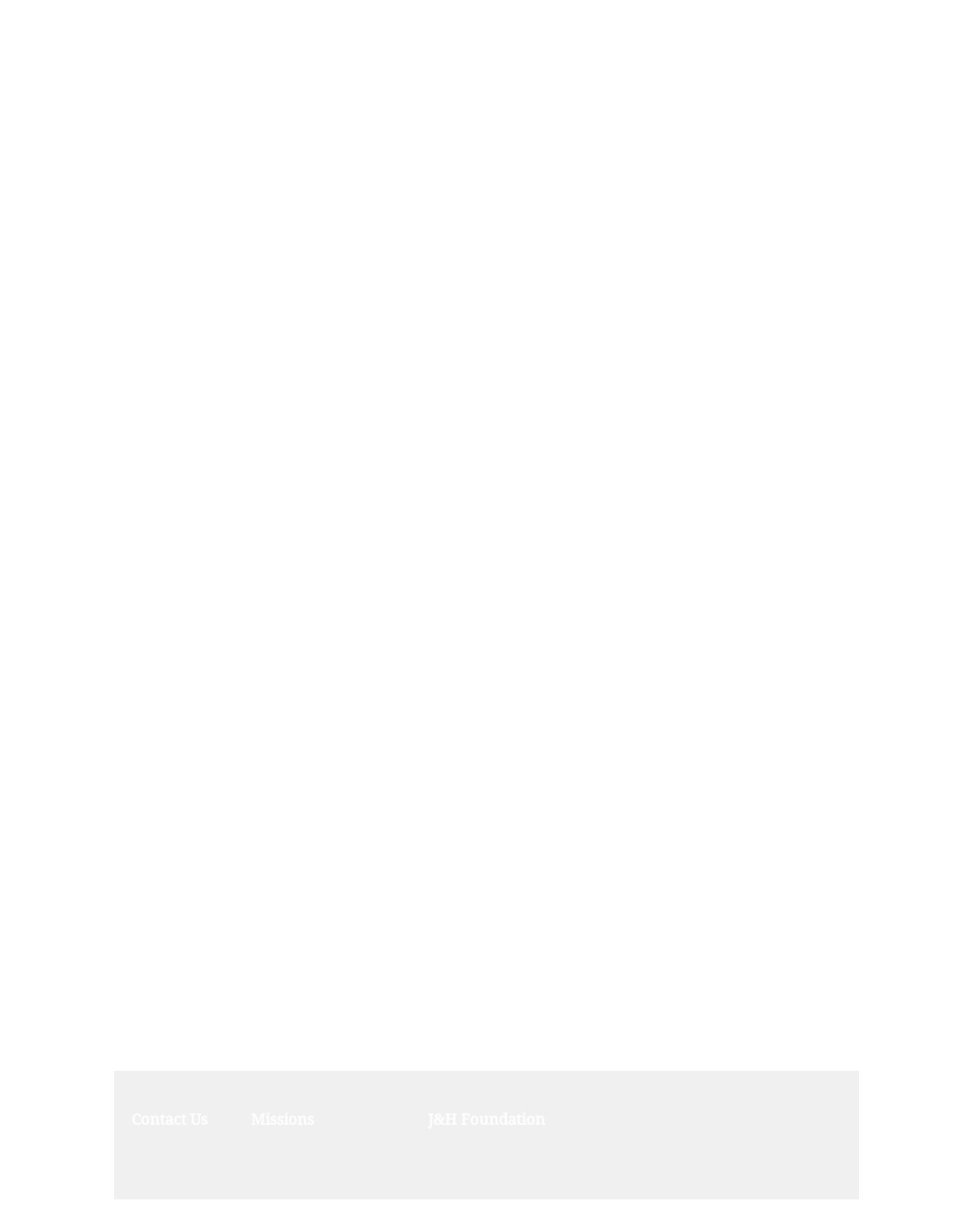How many social media icons are there?
Please answer the question with a single word or phrase, referencing the image.

4